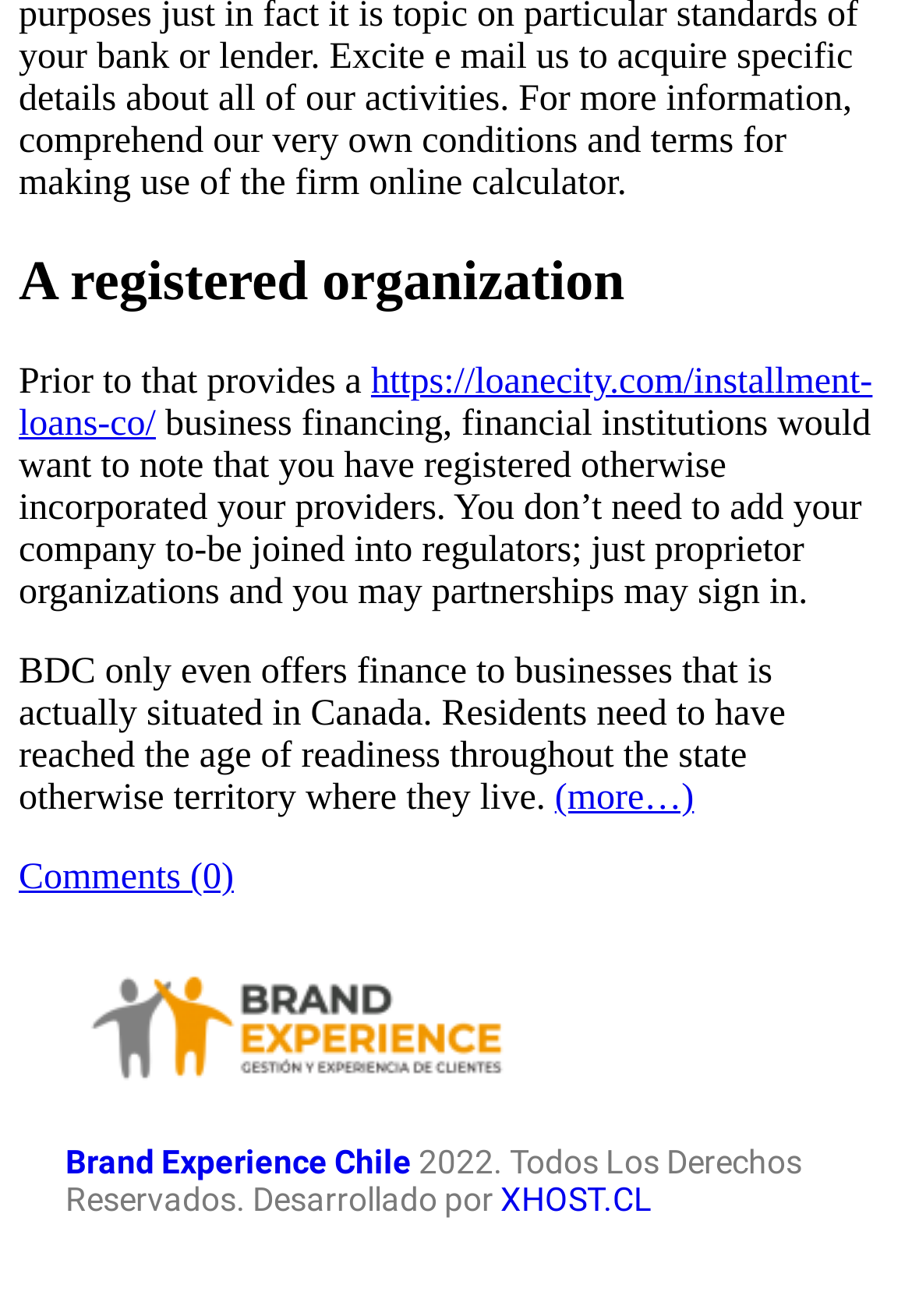What is the name of the logo in the webpage?
Use the image to answer the question with a single word or phrase.

Brand Experience Logo